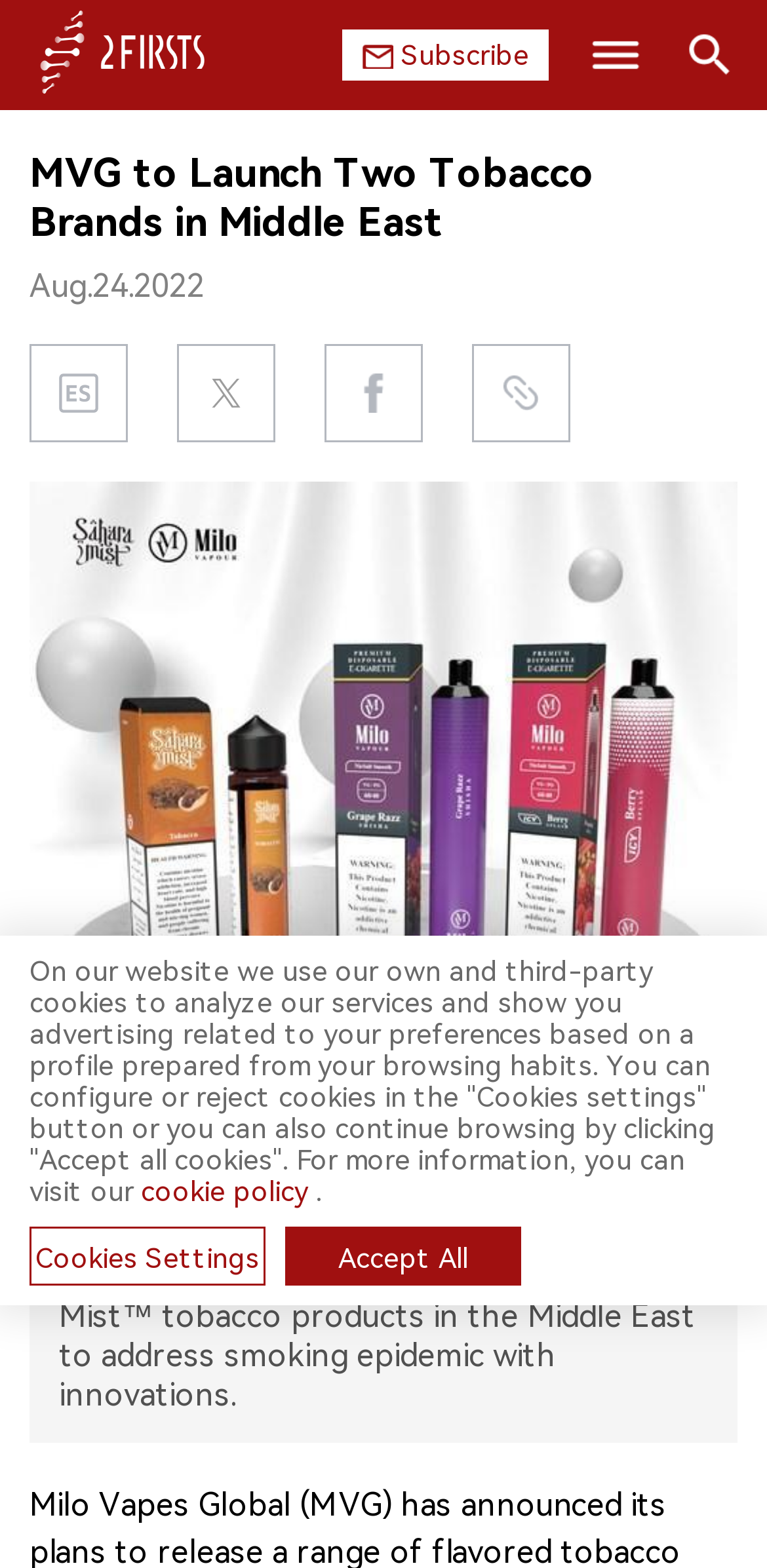Identify the bounding box for the given UI element using the description provided. Coordinates should be in the format (top-left x, top-left y, bottom-right x, bottom-right y) and must be between 0 and 1. Here is the description: Exhibition

[0.038, 0.458, 0.962, 0.518]